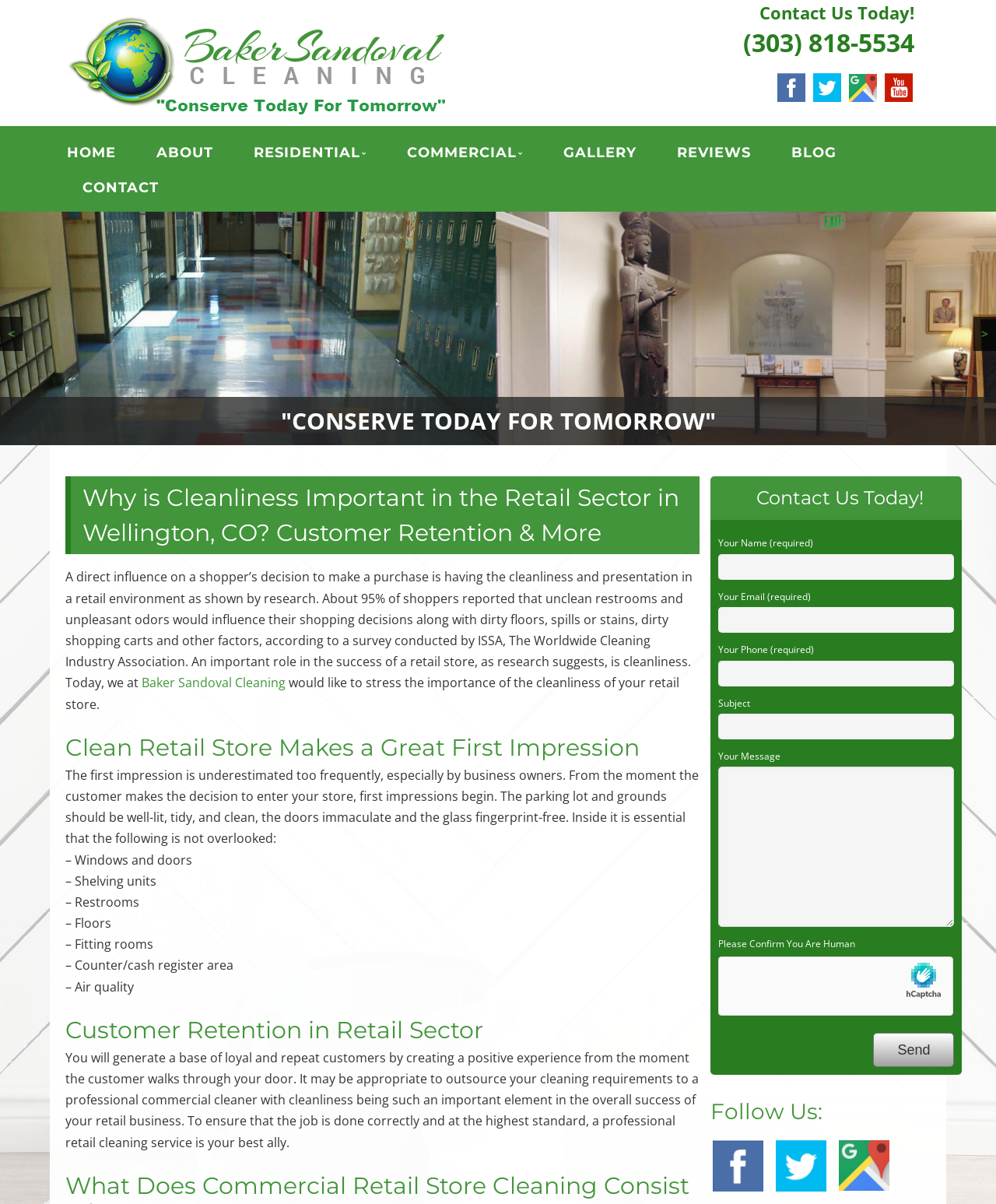Locate the bounding box of the UI element described in the following text: "alt="Google +"".

[0.84, 0.945, 0.896, 0.991]